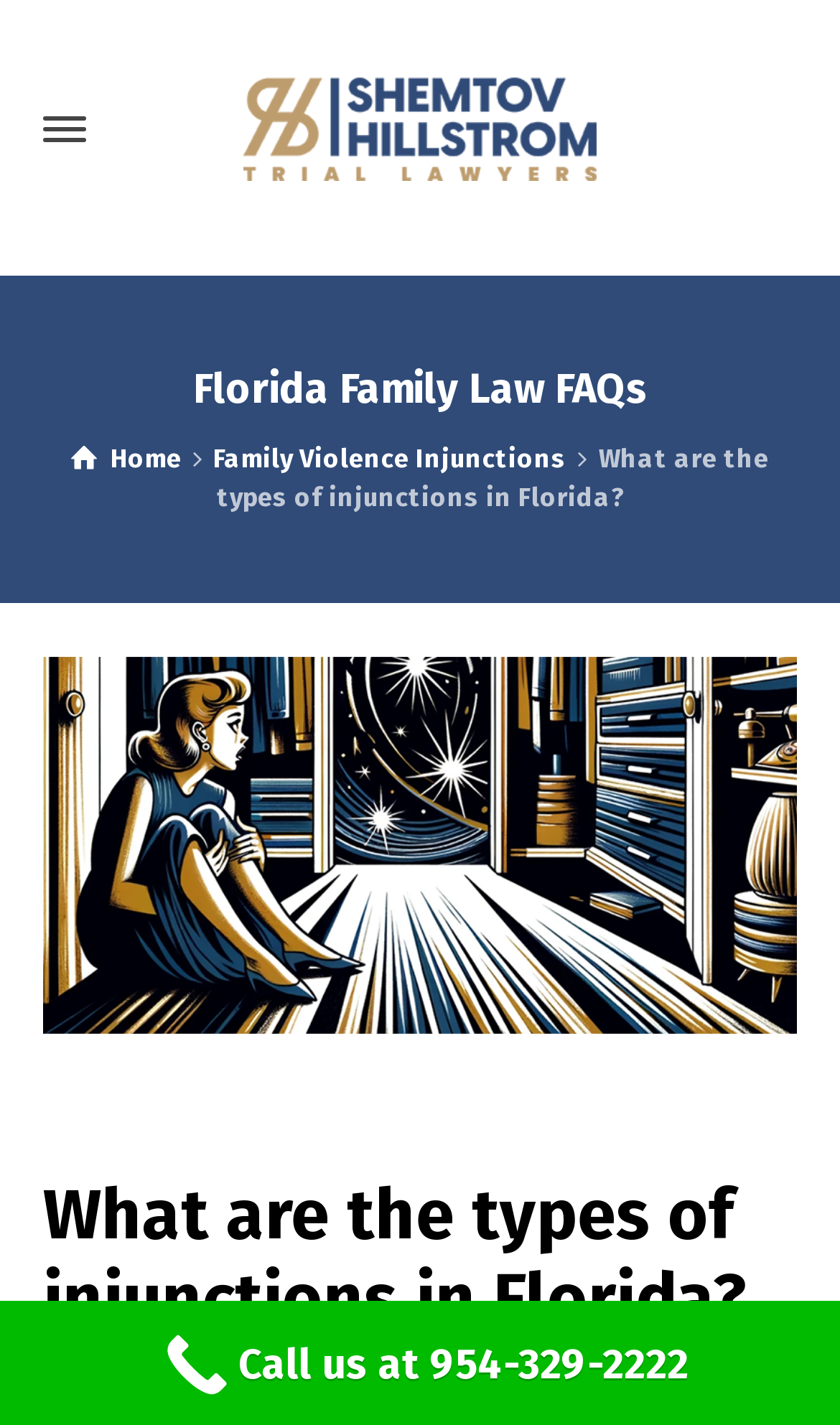Given the webpage screenshot, identify the bounding box of the UI element that matches this description: "Home".

[0.085, 0.312, 0.216, 0.333]